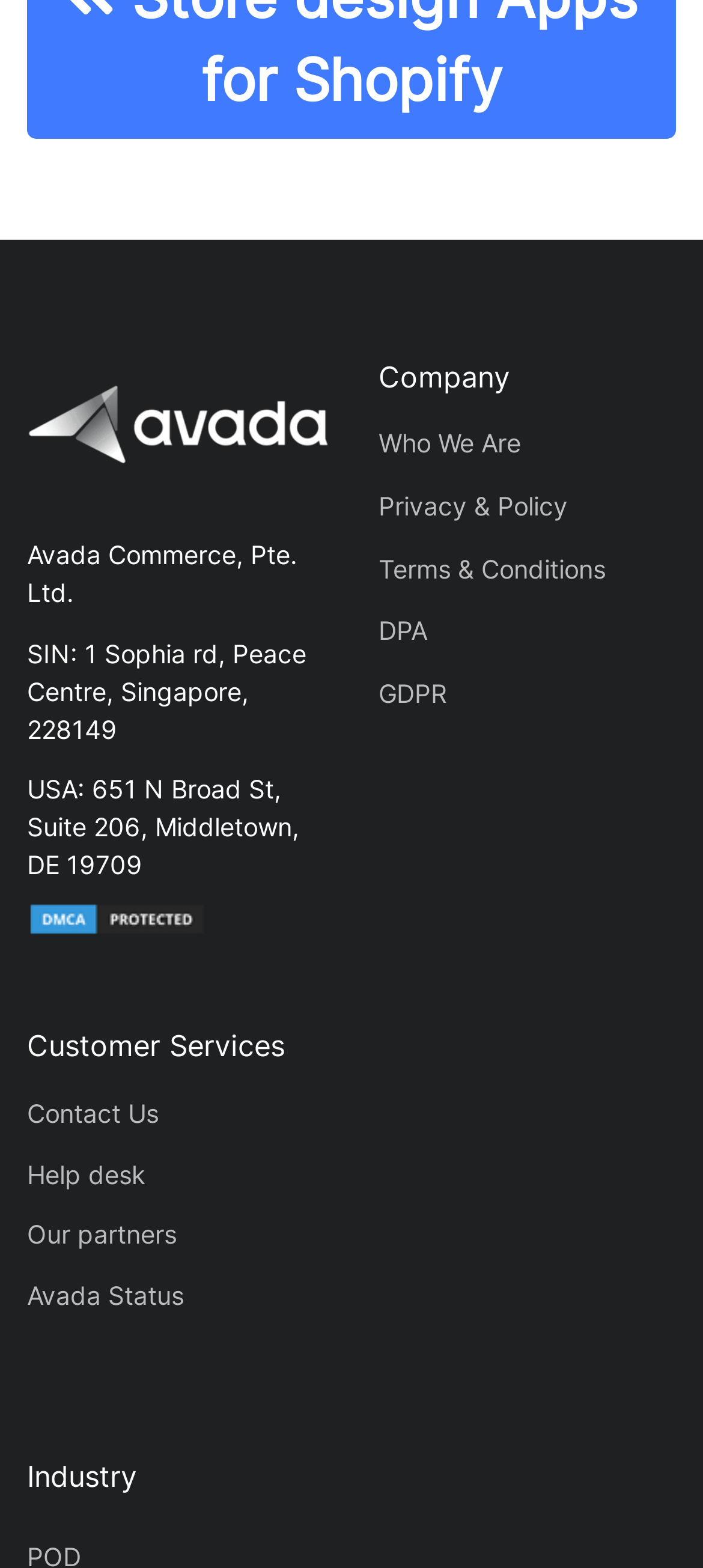What is the last link under 'Customer Services'?
Using the image as a reference, deliver a detailed and thorough answer to the question.

The last link under 'Customer Services' is 'Avada Status', which is listed below 'Our partners' and 'Help desk' links. Its bounding box coordinates indicate its position at the bottom of the 'Customer Services' section.